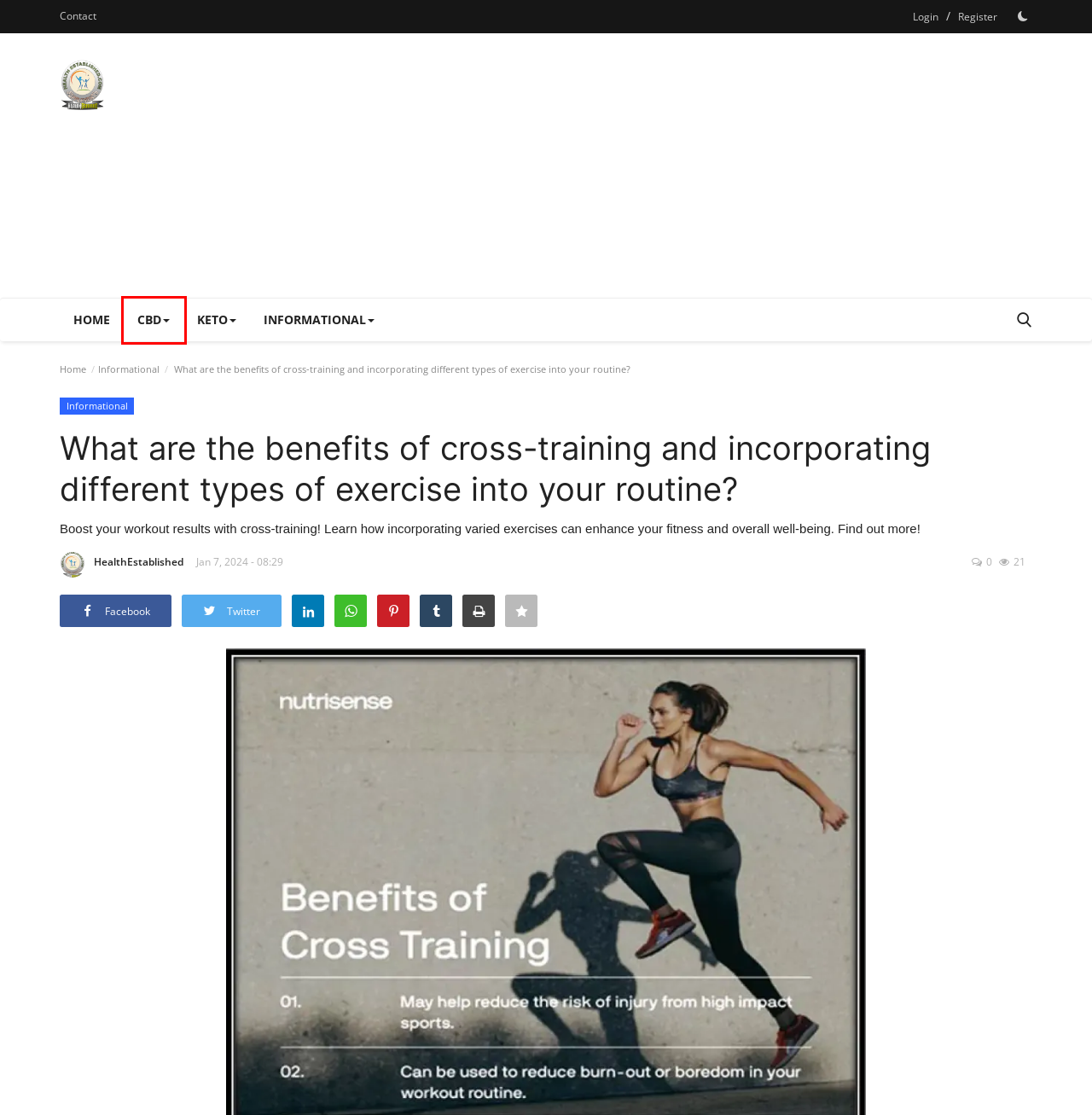Review the webpage screenshot provided, noting the red bounding box around a UI element. Choose the description that best matches the new webpage after clicking the element within the bounding box. The following are the options:
A. Keto - Health Established
B. Contact - Health Established
C. HealthEstablished - Health Established
D. Are Cold Beverages Responsible for Causing Throat Irritation? - Health Established
E. Informational - Health Established
F. Register - Health Established
G. Health Established - Latest Product Reviews and Information Hub - Health Established
H. CBD - Health Established

H